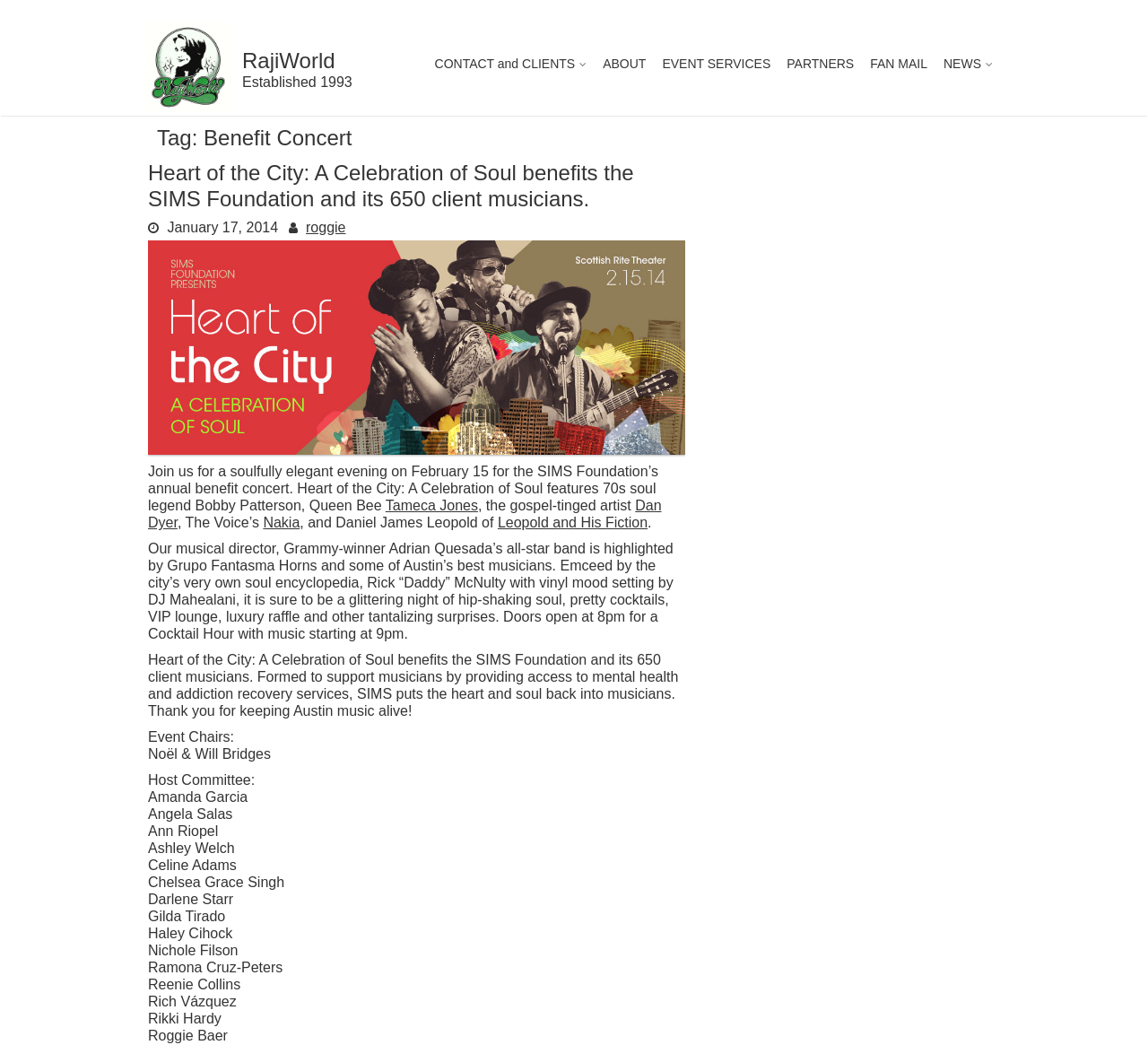Please mark the bounding box coordinates of the area that should be clicked to carry out the instruction: "Check the 'Event Chairs'".

[0.129, 0.697, 0.204, 0.714]